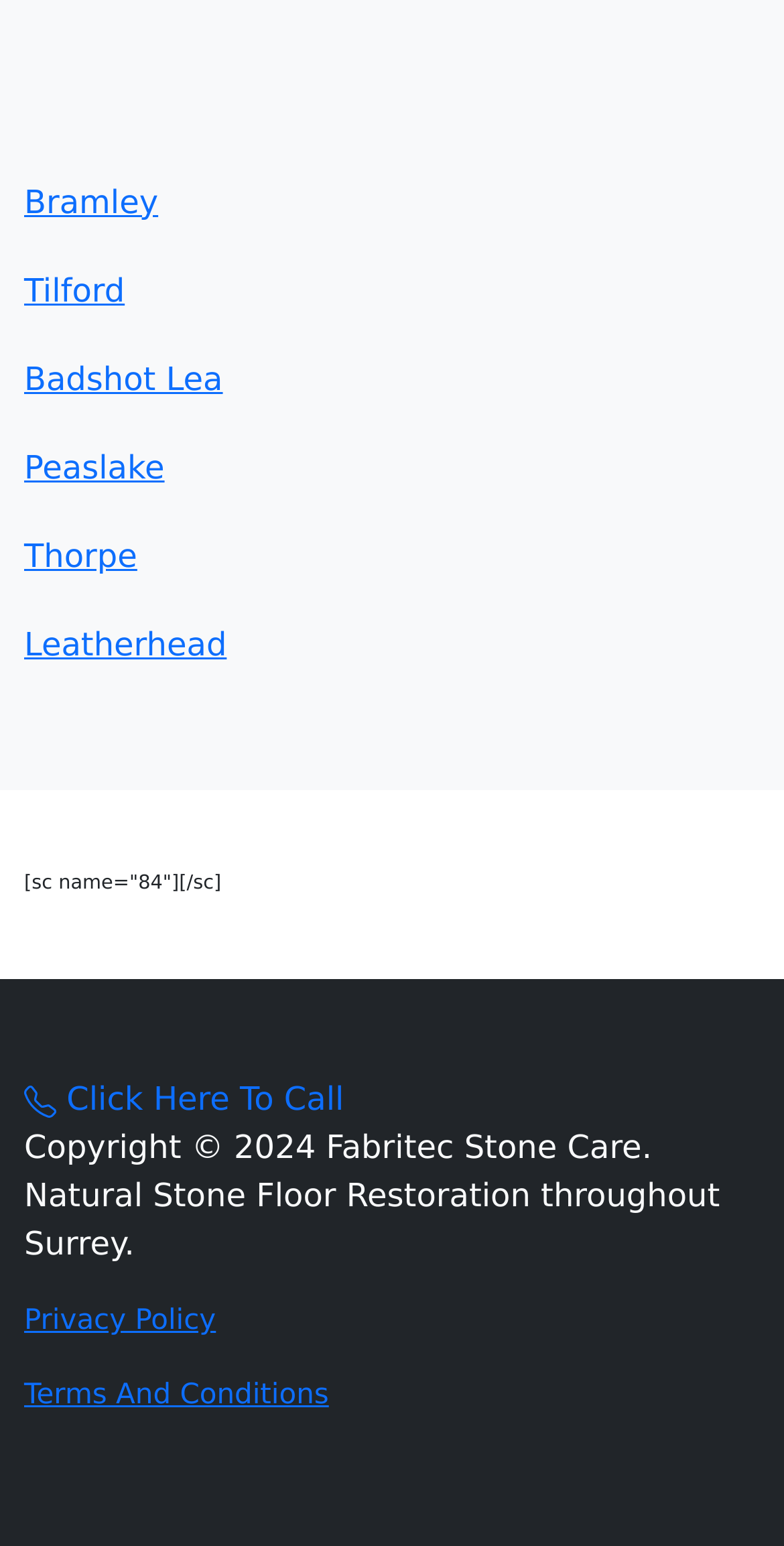What is the purpose of the 'Click Here To Call' link?
Answer the question with a single word or phrase by looking at the picture.

To make a phone call